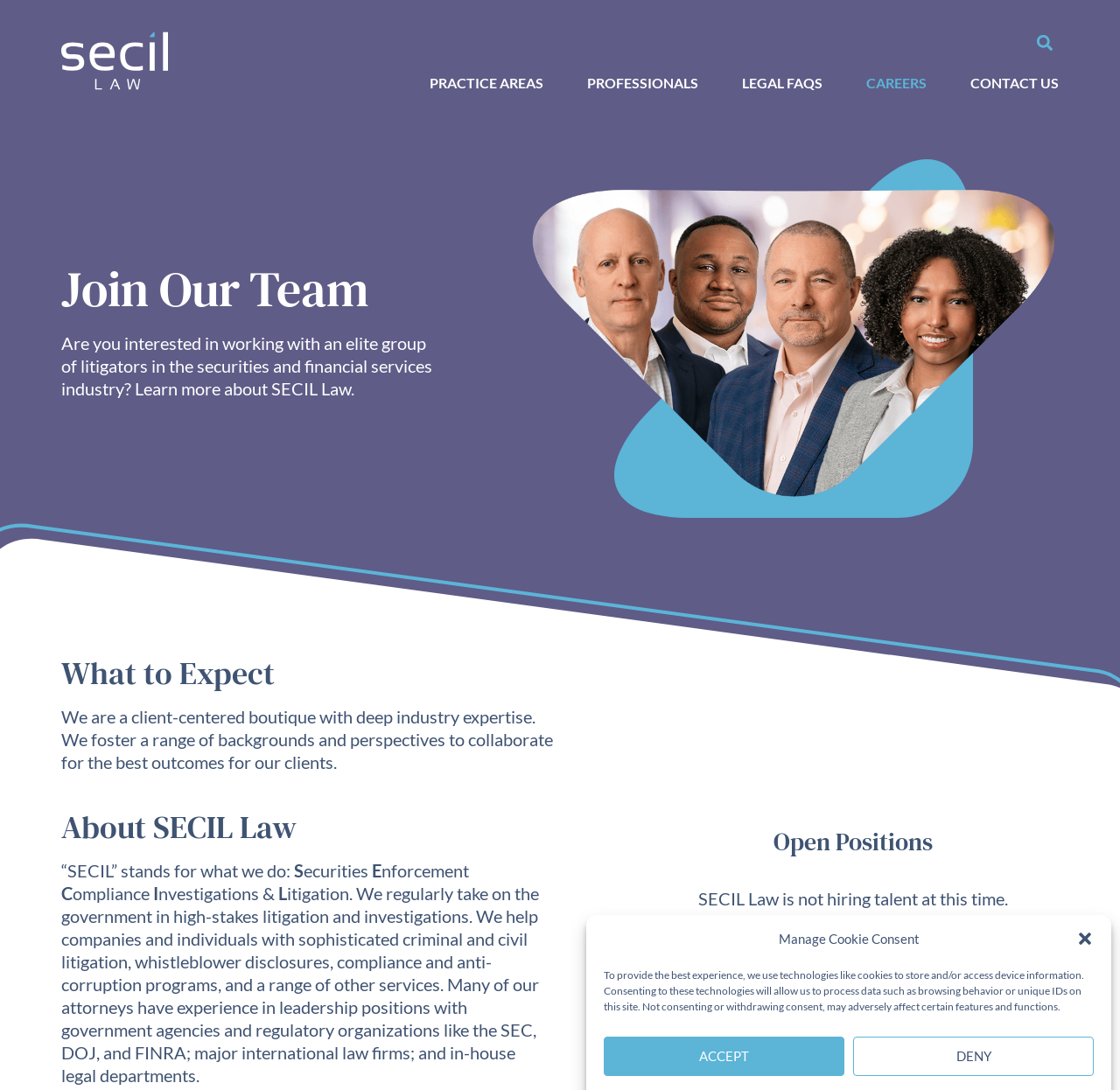Identify the bounding box coordinates of the section that should be clicked to achieve the task described: "Click the Search button".

[0.92, 0.026, 0.945, 0.052]